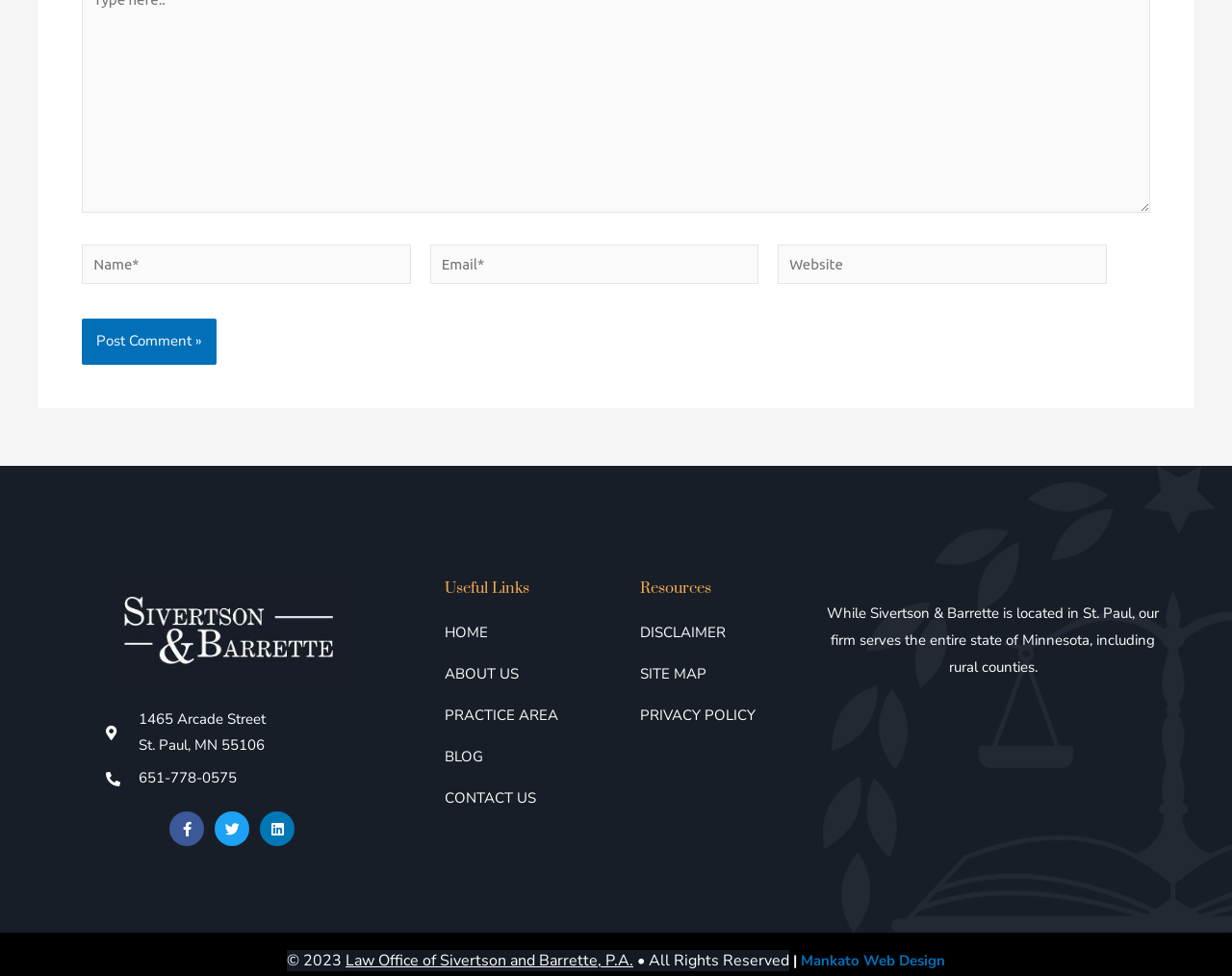Identify the bounding box coordinates of the section that should be clicked to achieve the task described: "Enter your name".

[0.066, 0.25, 0.333, 0.291]